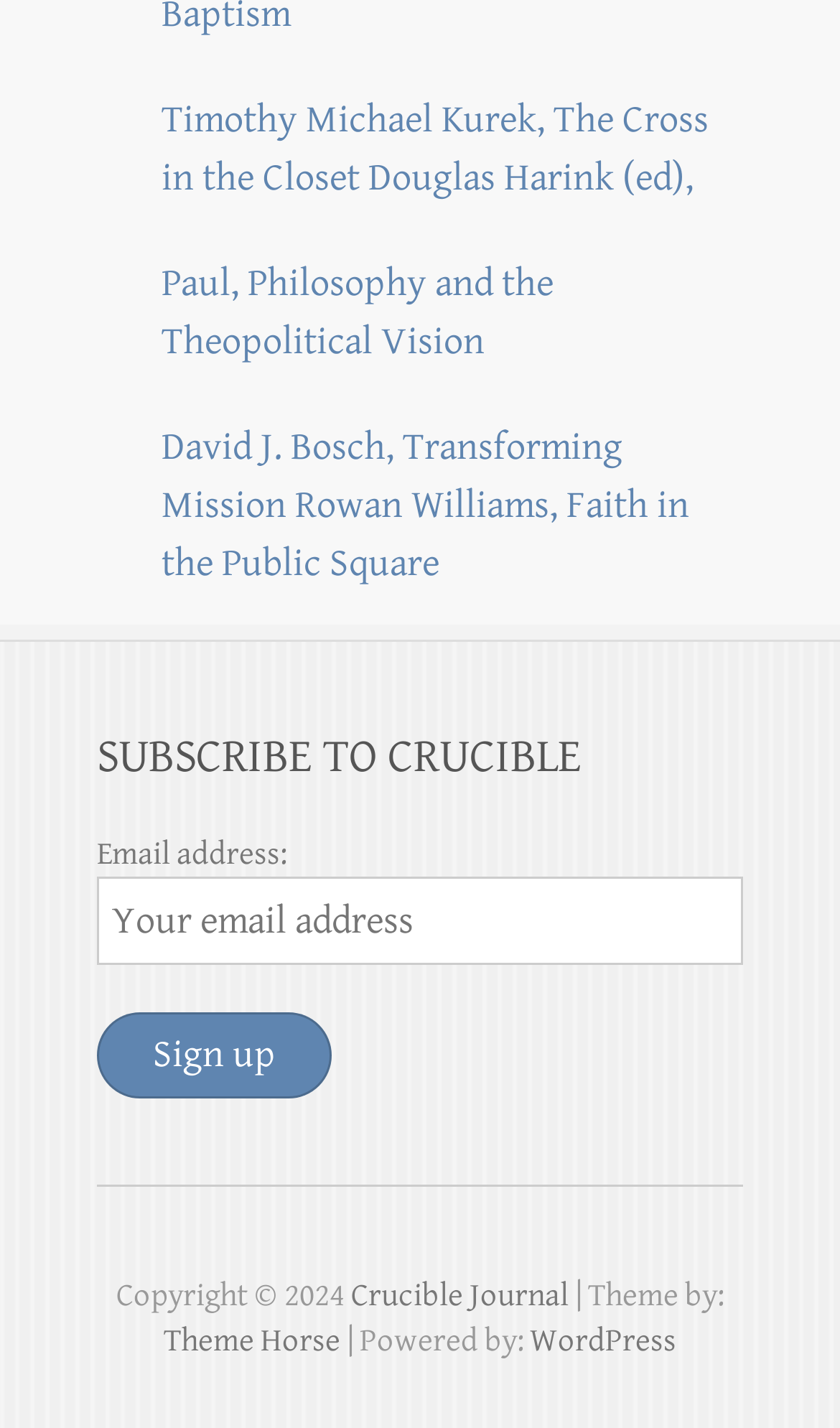Identify the bounding box for the described UI element: "Douglas Harink (ed),".

[0.438, 0.109, 0.826, 0.141]